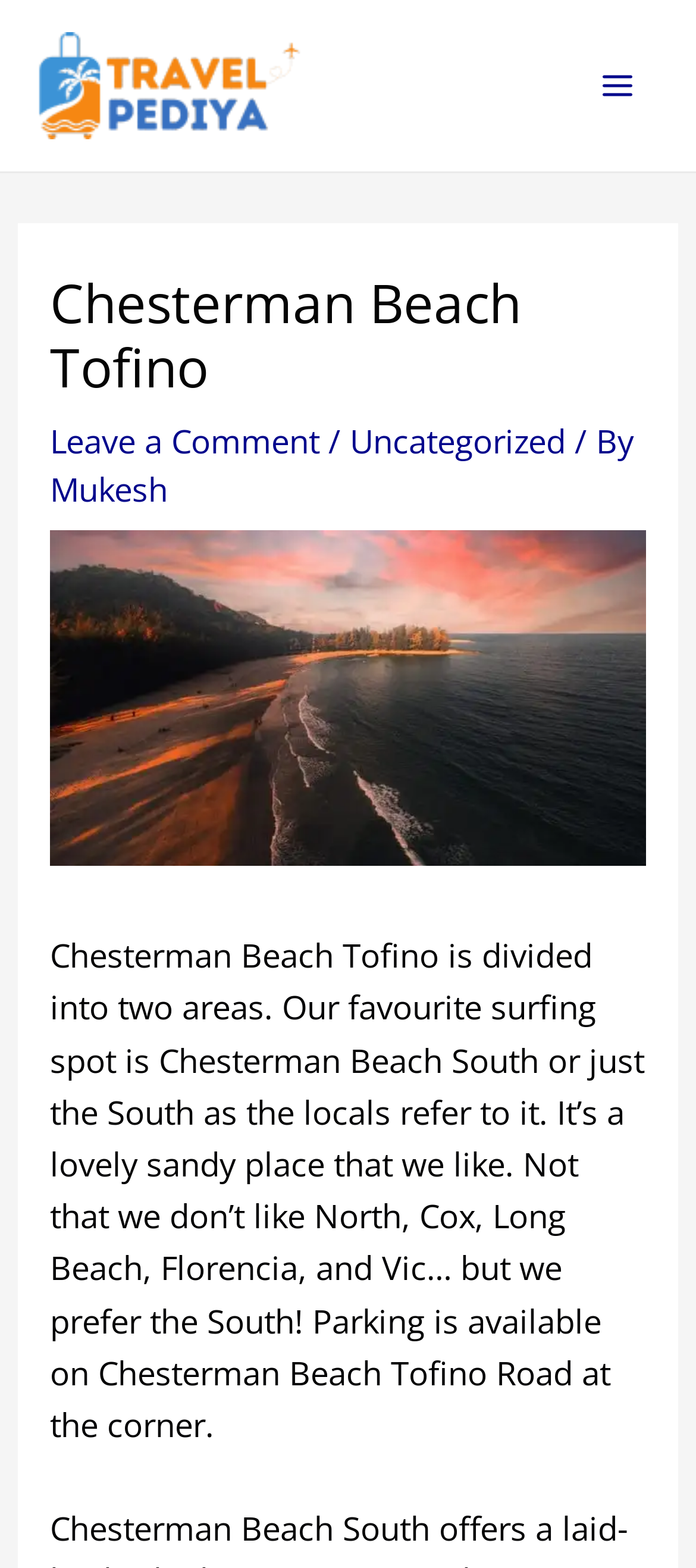Extract the bounding box coordinates of the UI element described by: "Main Menu". The coordinates should include four float numbers ranging from 0 to 1, e.g., [left, top, right, bottom].

[0.827, 0.028, 0.949, 0.082]